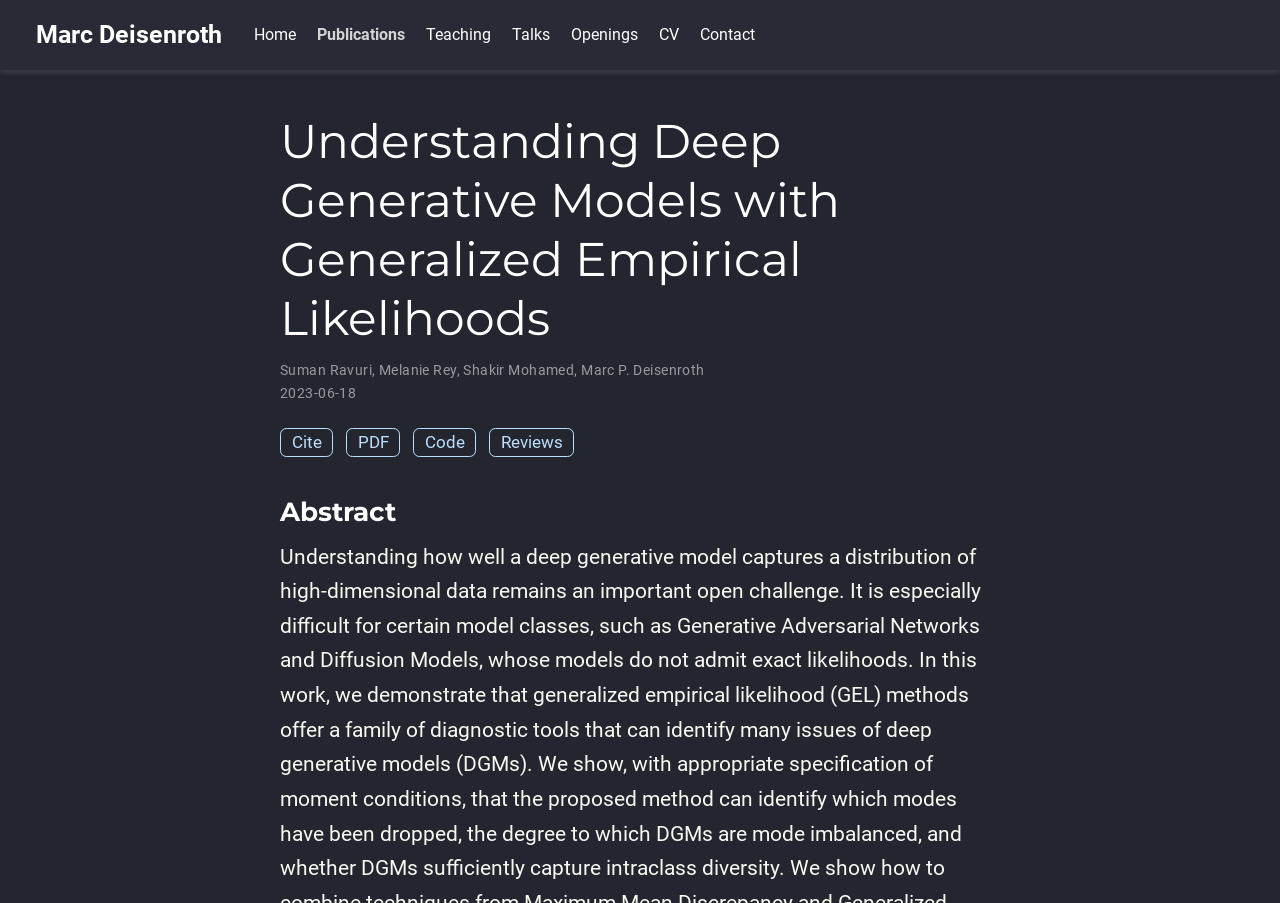When was this publication published?
Based on the image, please offer an in-depth response to the question.

I found the publication date by looking at the static text below the main heading, which displayed the date '2023-06-18'. This is likely the publication date.